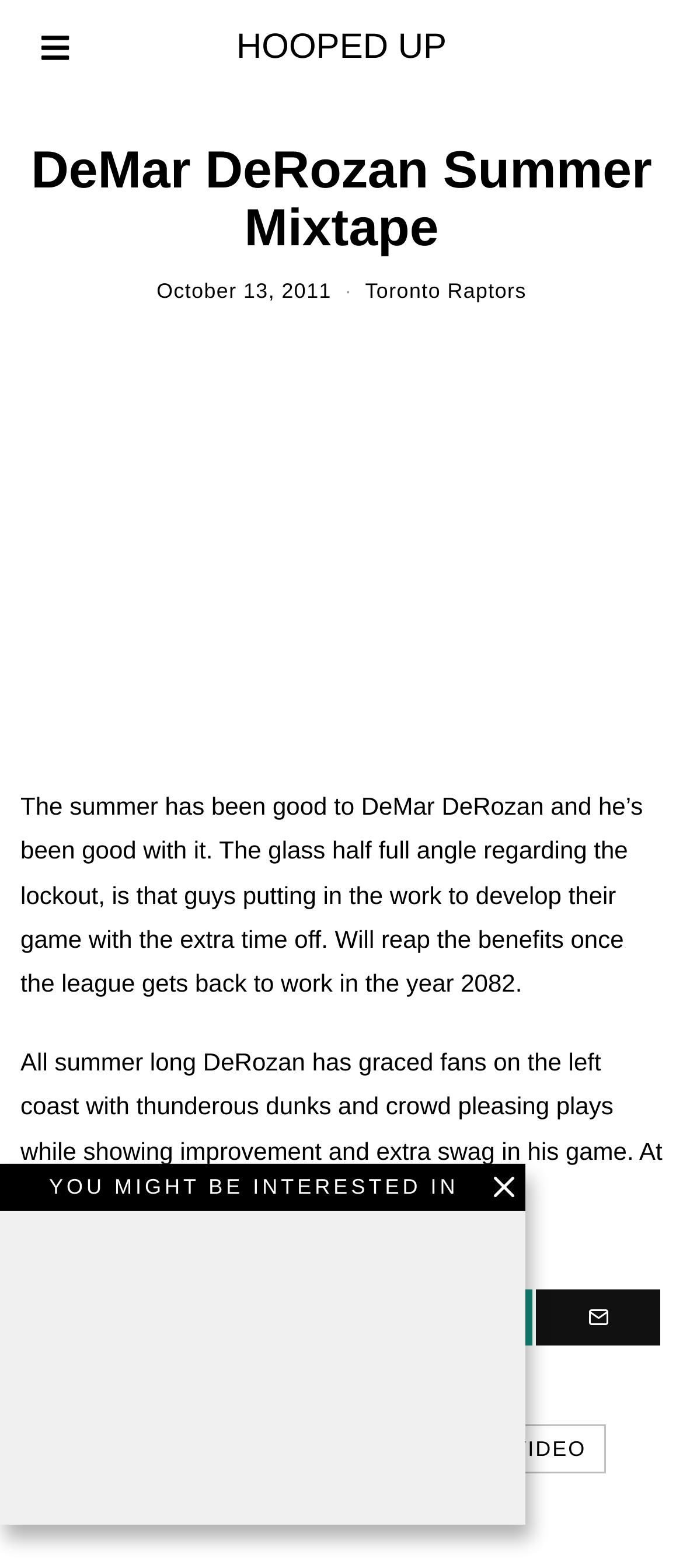Extract the text of the main heading from the webpage.

DeMar DeRozan Summer Mixtape